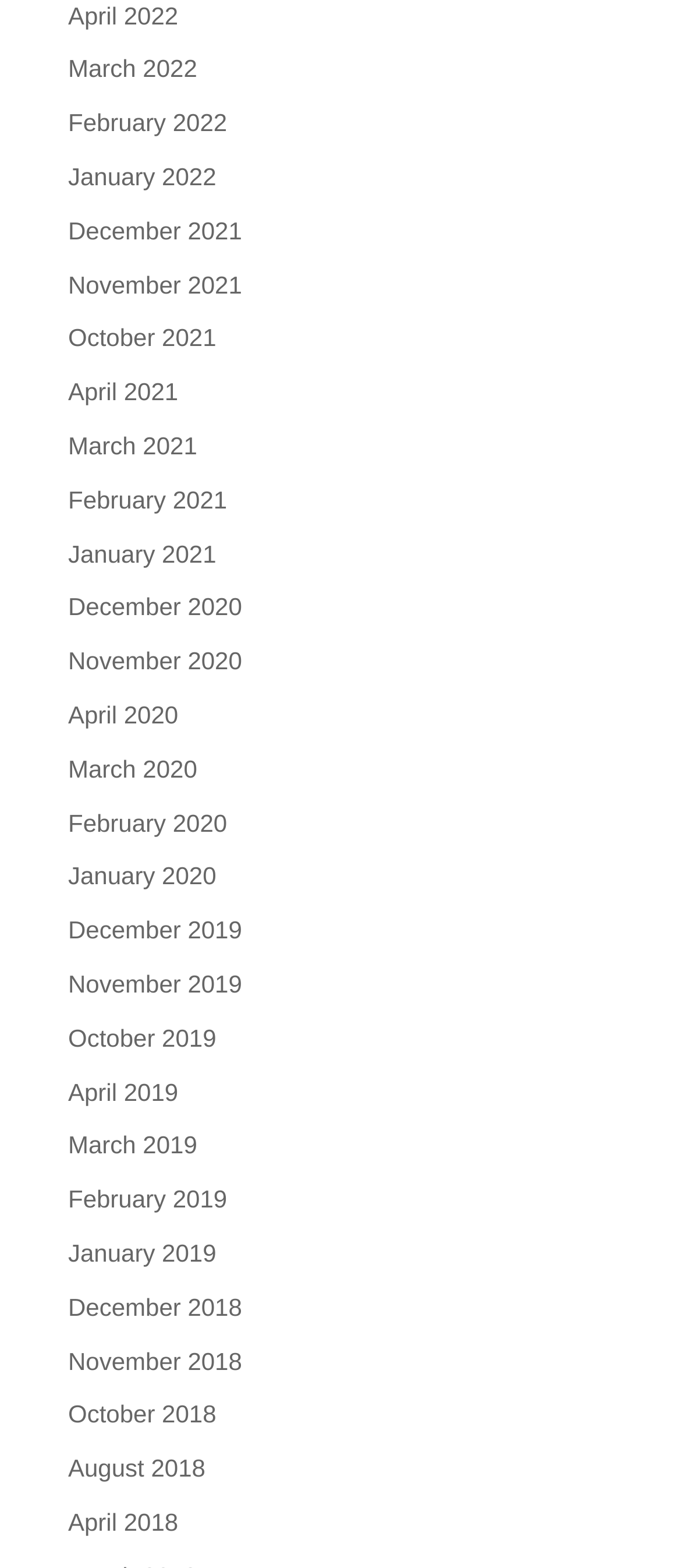Based on the element description, predict the bounding box coordinates (top-left x, top-left y, bottom-right x, bottom-right y) for the UI element in the screenshot: December 2019

[0.1, 0.584, 0.355, 0.602]